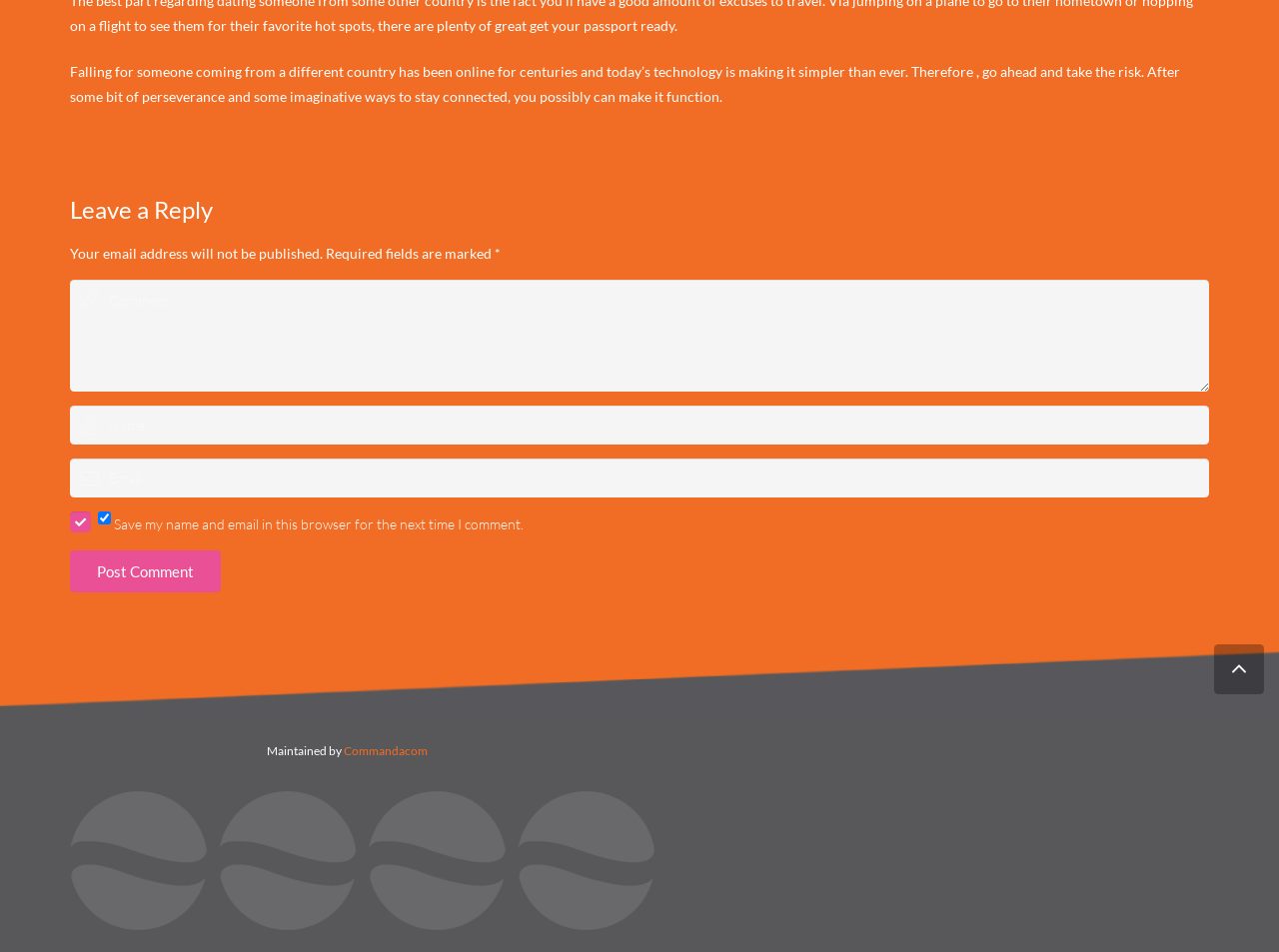From the webpage screenshot, predict the bounding box coordinates (top-left x, top-left y, bottom-right x, bottom-right y) for the UI element described here: aria-label="author" name="author" placeholder="Name *"

[0.055, 0.426, 0.945, 0.467]